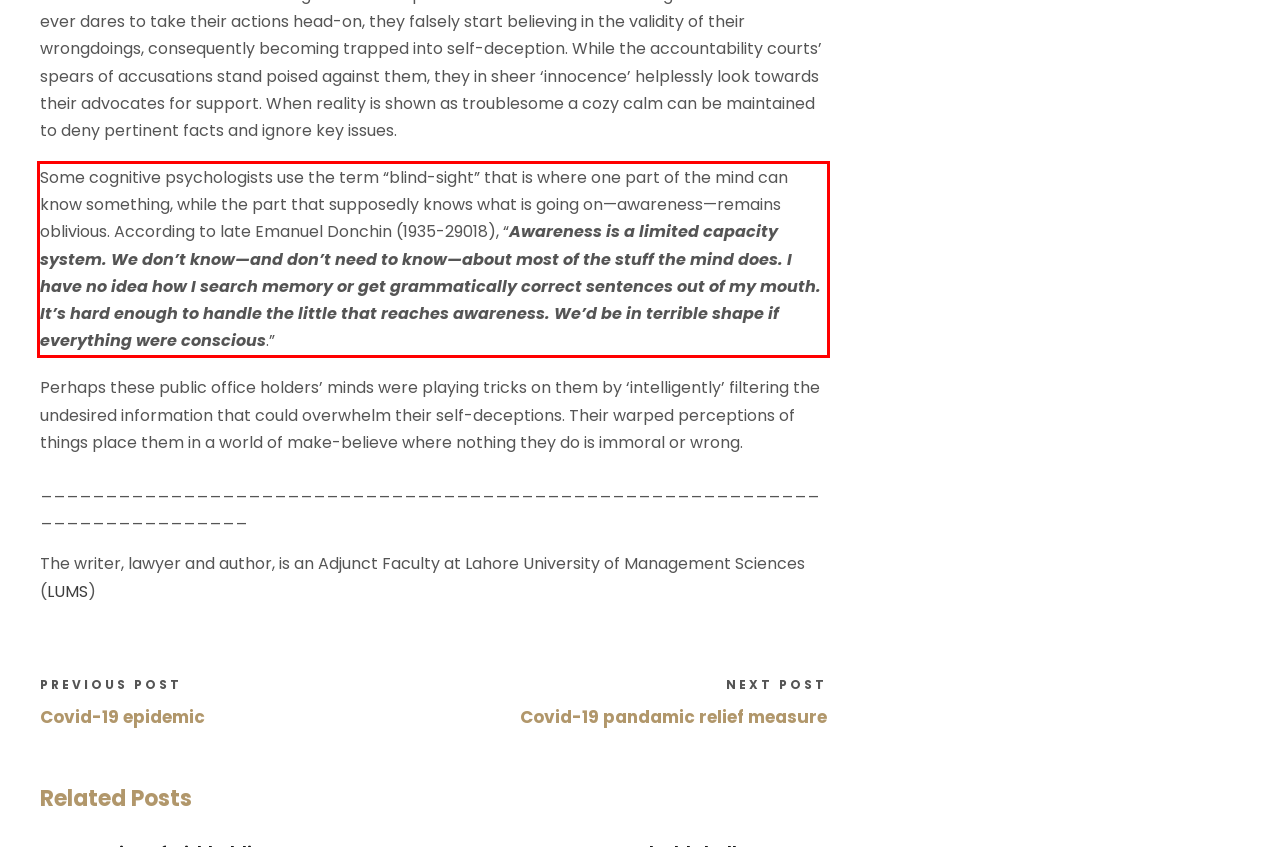The screenshot provided shows a webpage with a red bounding box. Apply OCR to the text within this red bounding box and provide the extracted content.

Some cognitive psychologists use the term “blind-sight” that is where one part of the mind can know something, while the part that supposedly knows what is going on—awareness—remains oblivious. According to late Emanuel Donchin (1935-29018), “Awareness is a limited capacity system. We don’t know—and don’t need to know—about most of the stuff the mind does. I have no idea how I search memory or get grammatically correct sentences out of my mouth. It’s hard enough to handle the little that reaches awareness. We’d be in terrible shape if everything were conscious.”